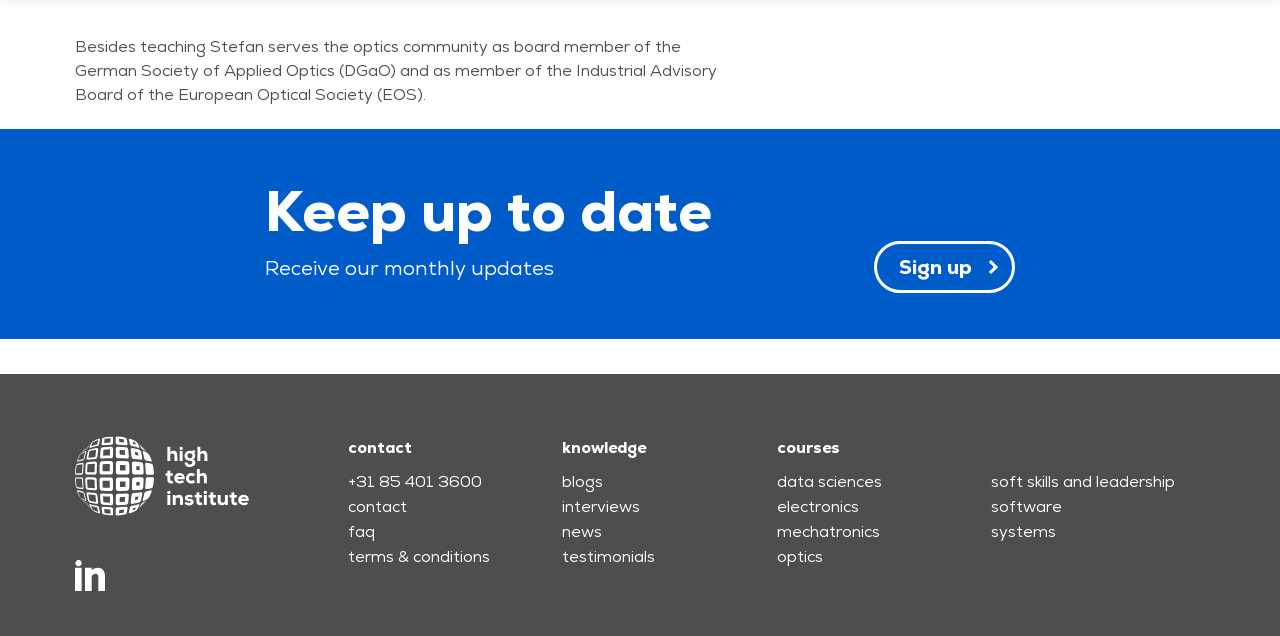Determine the bounding box coordinates for the clickable element required to fulfill the instruction: "Sign up for monthly updates". Provide the coordinates as four float numbers between 0 and 1, i.e., [left, top, right, bottom].

[0.683, 0.379, 0.793, 0.461]